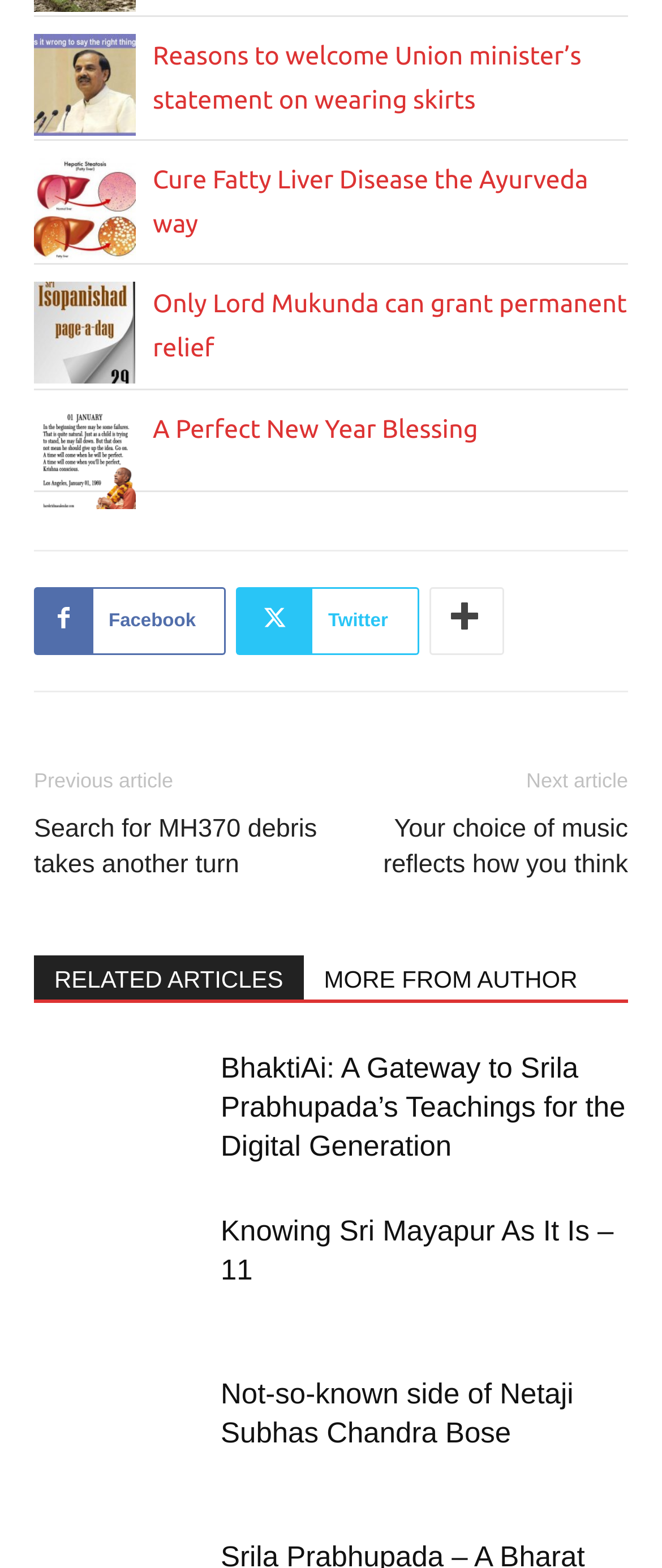Find the coordinates for the bounding box of the element with this description: "MORE FROM AUTHOR".

[0.459, 0.609, 0.903, 0.637]